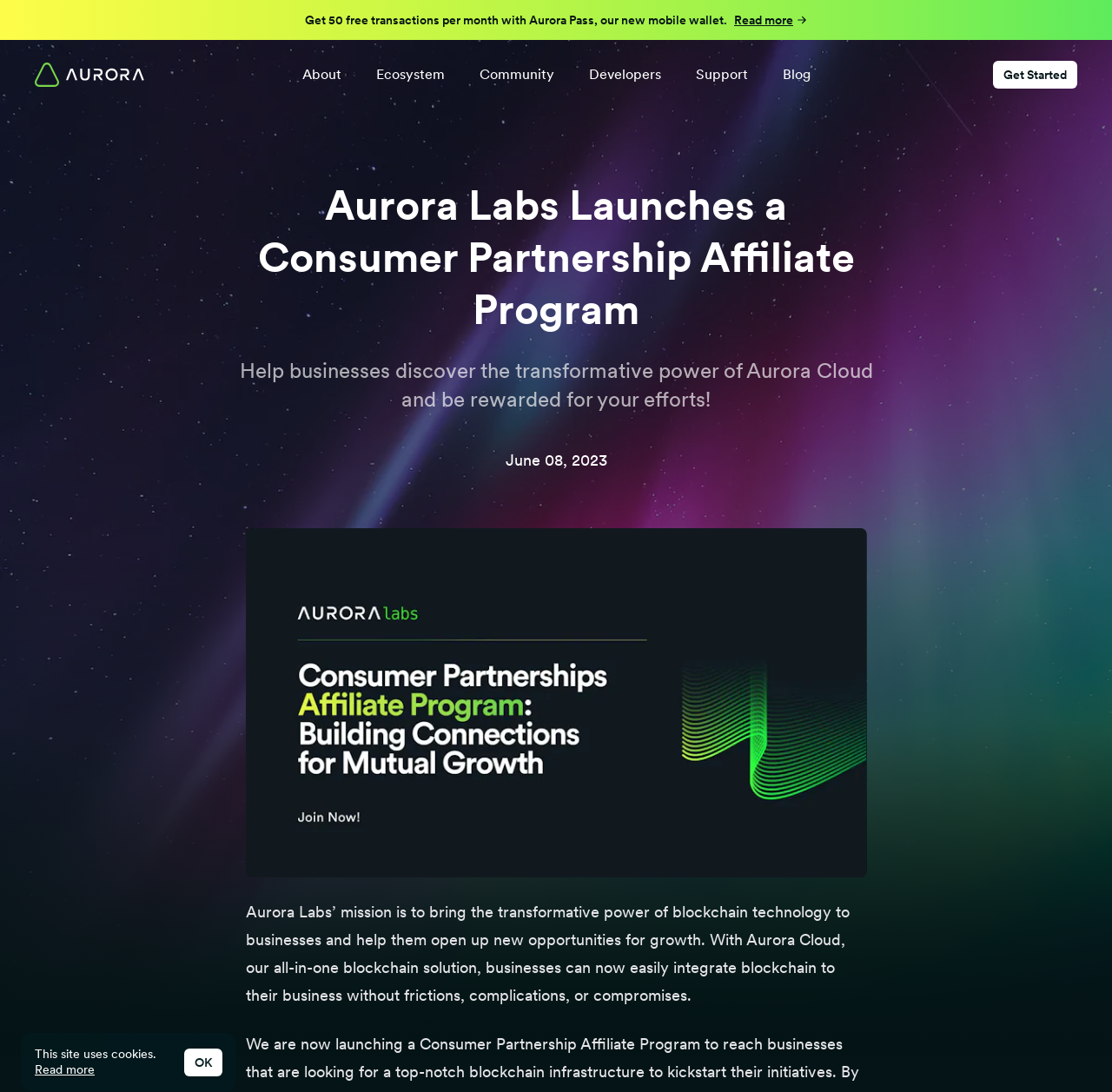Elaborate on the information and visuals displayed on the webpage.

The webpage is about Aurora Labs, a blockchain technology company. At the top, there is a navigation menu with links to "Home", "About", "Ecosystem", "Community", "Developers", "Support", and "Blog". Each of these links is accompanied by a button. On the top-right corner, there is a call-to-action link "Get 50 free transactions per month with Aurora Pass, our new mobile wallet. Read more".

Below the navigation menu, there is a header section with a heading that reads "Aurora Labs Launches a Consumer Partnership Affiliate Program". This is followed by a subheading that explains the program's purpose: "Help businesses discover the transformative power of Aurora Cloud and be rewarded for your efforts!". A timestamp "June 08, 2023" is displayed next to the subheading.

The main content of the page is an article about Aurora Labs' mission to bring blockchain technology to businesses. The article is accompanied by a blog post cover image. The text explains how Aurora Cloud, an all-in-one blockchain solution, can help businesses integrate blockchain technology without complications.

At the bottom of the page, there is a notice that "This site uses cookies." with a link to "Read more" and an "OK" button to acknowledge the notice.